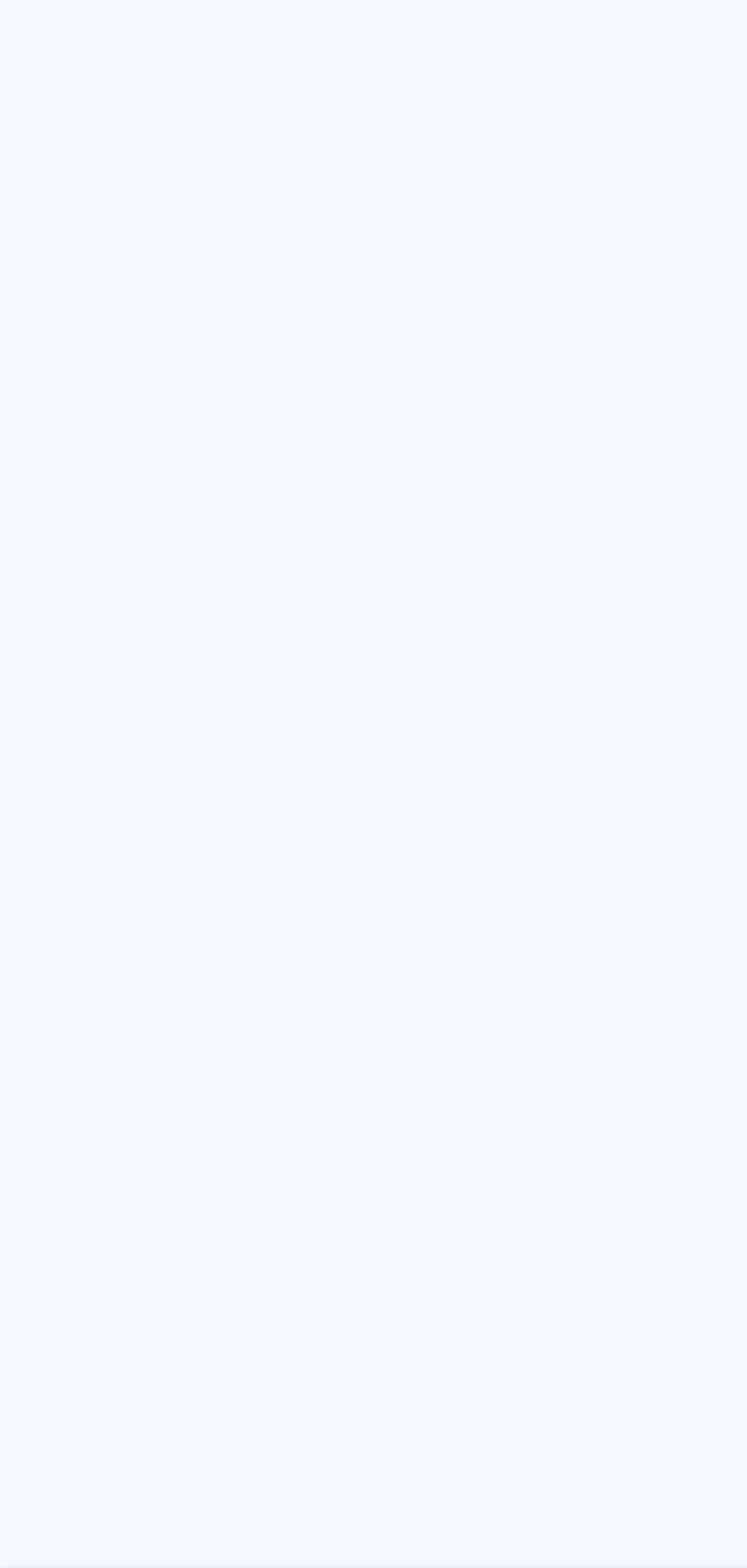What is the company's registered address?
Please craft a detailed and exhaustive response to the question.

I found this information by looking at the static text element that describes the company's registration details, which mentions the registered address as Vilnius, Kalvarijų g. 125, Lithuania.